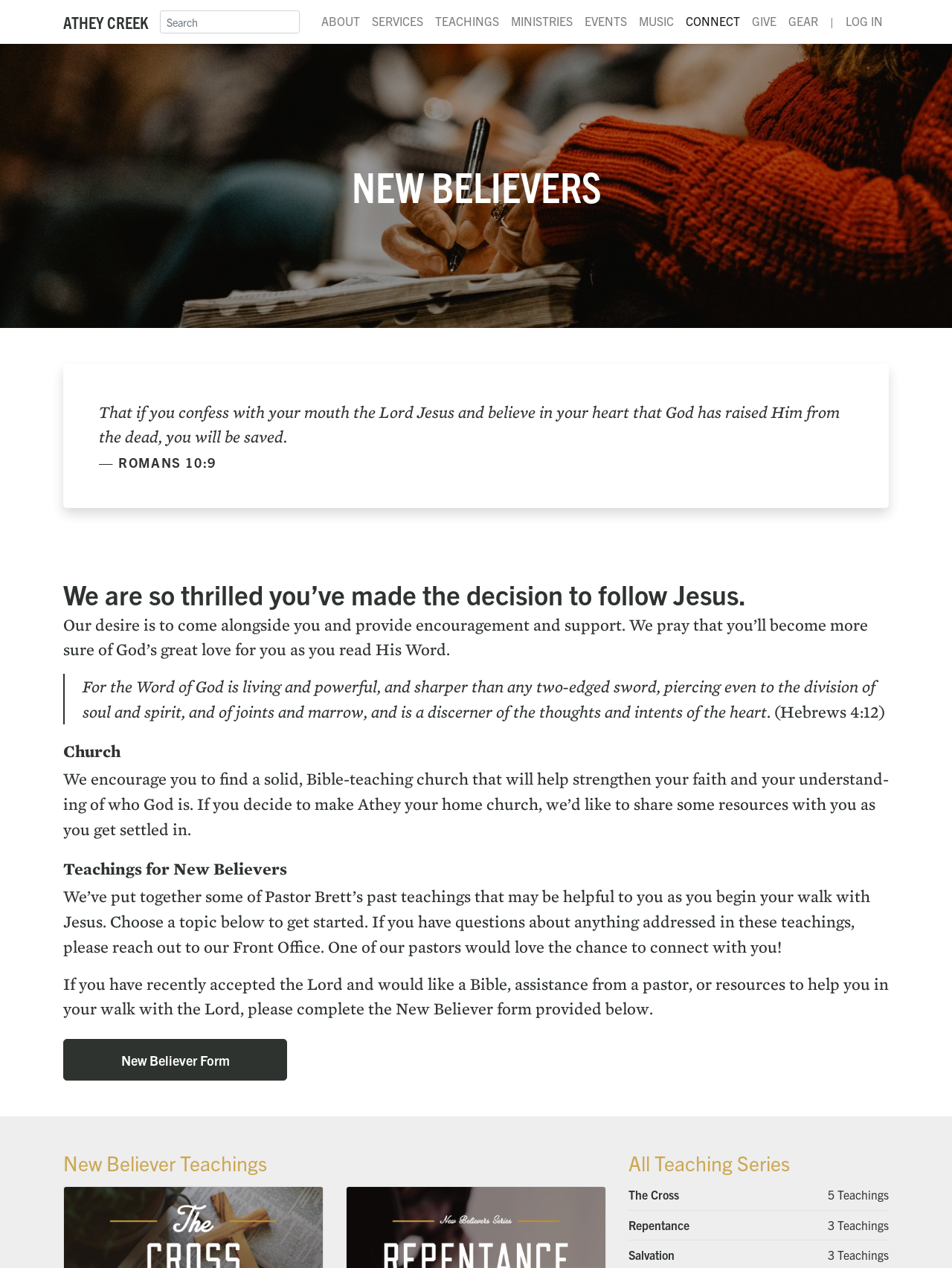Locate the bounding box coordinates of the region to be clicked to comply with the following instruction: "Search for something". The coordinates must be four float numbers between 0 and 1, in the form [left, top, right, bottom].

[0.168, 0.008, 0.315, 0.027]